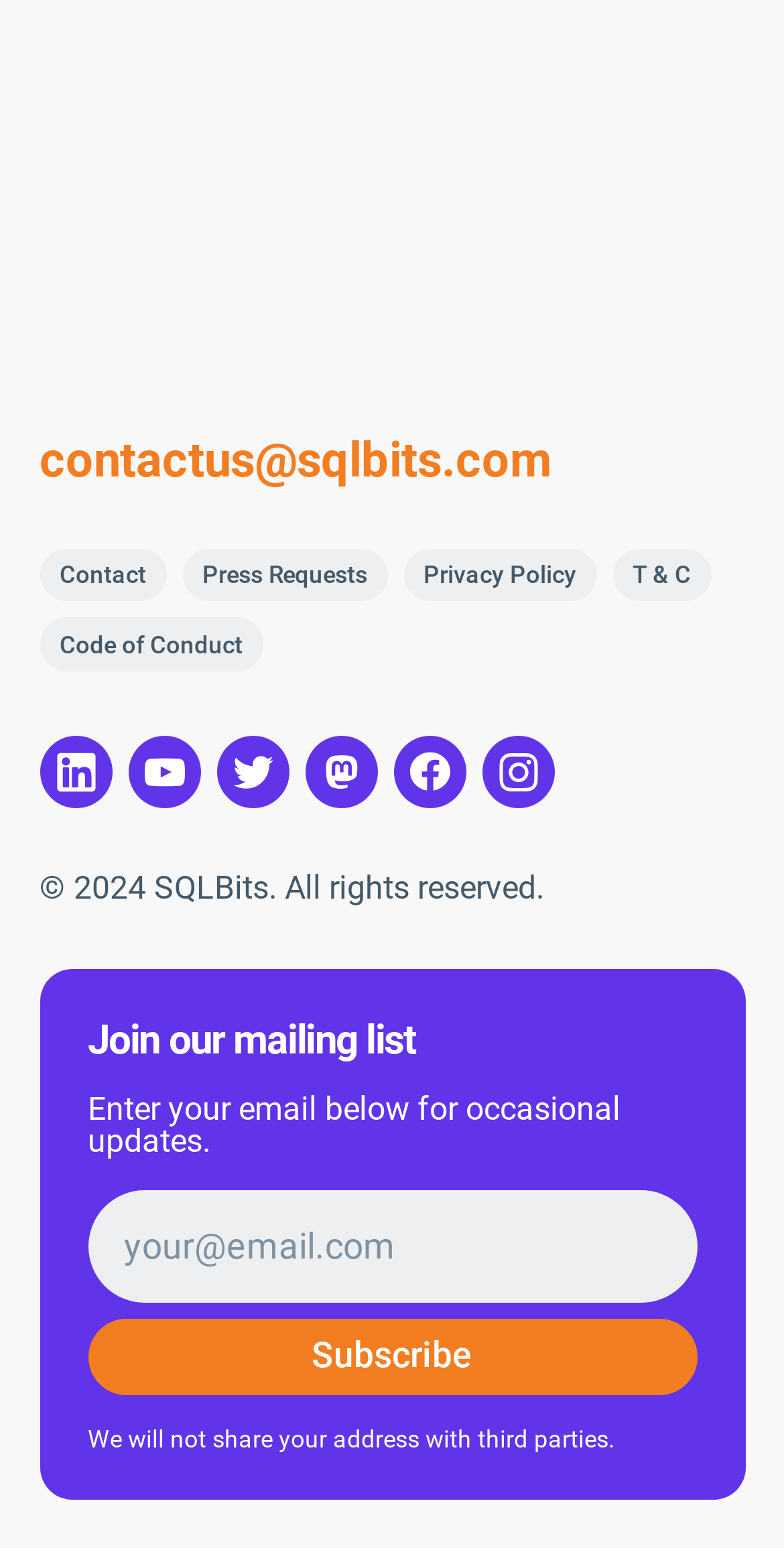Provide a short, one-word or phrase answer to the question below:
What is the purpose of the textbox at the bottom of the webpage?

Enter email for occasional updates